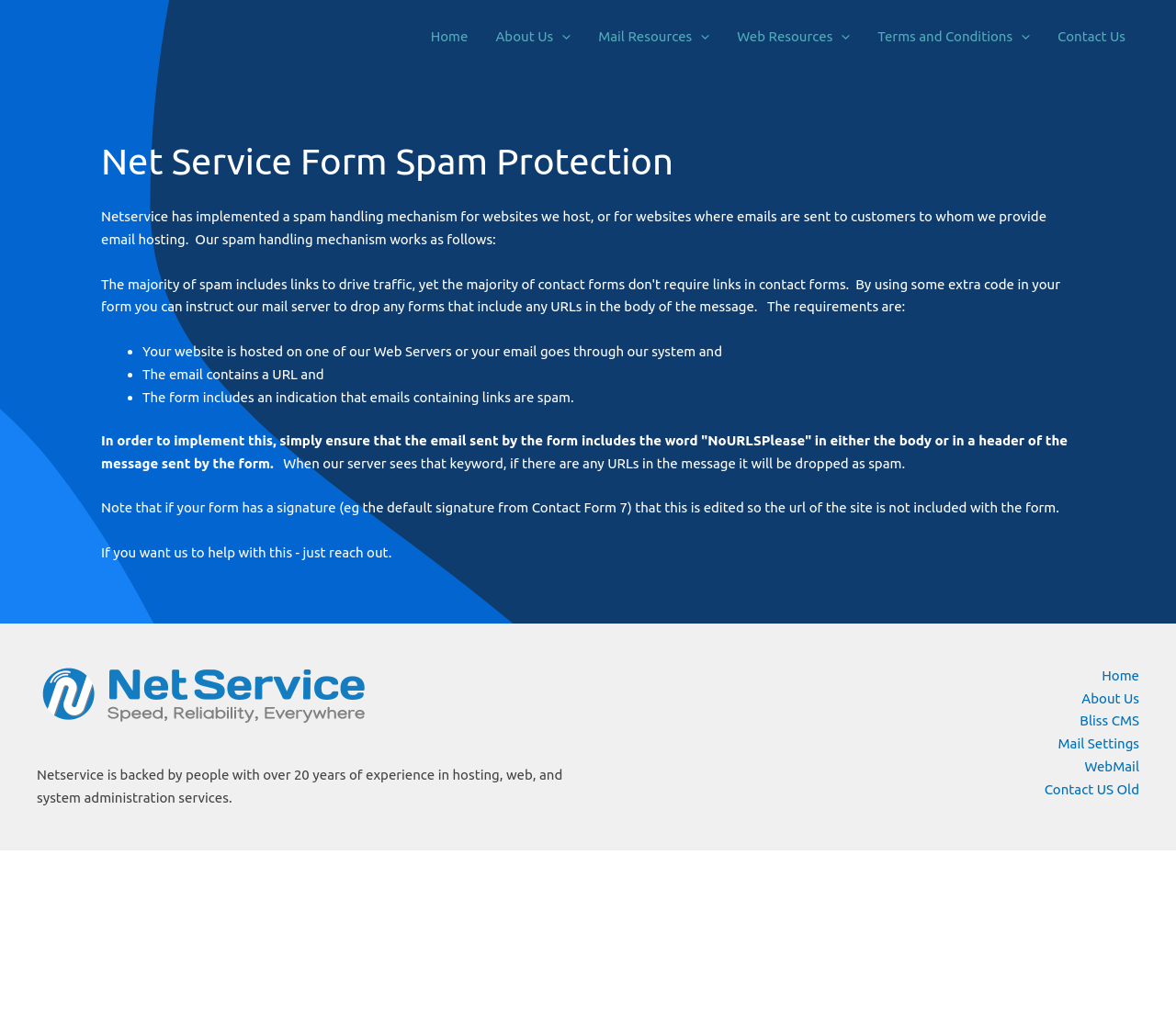What should be edited in the form signature?
Provide a detailed answer to the question, using the image to inform your response.

If the form has a signature, such as the default signature from Contact Form 7, it should be edited to remove the URL of the site to prevent it from being included with the form and potentially being marked as spam.